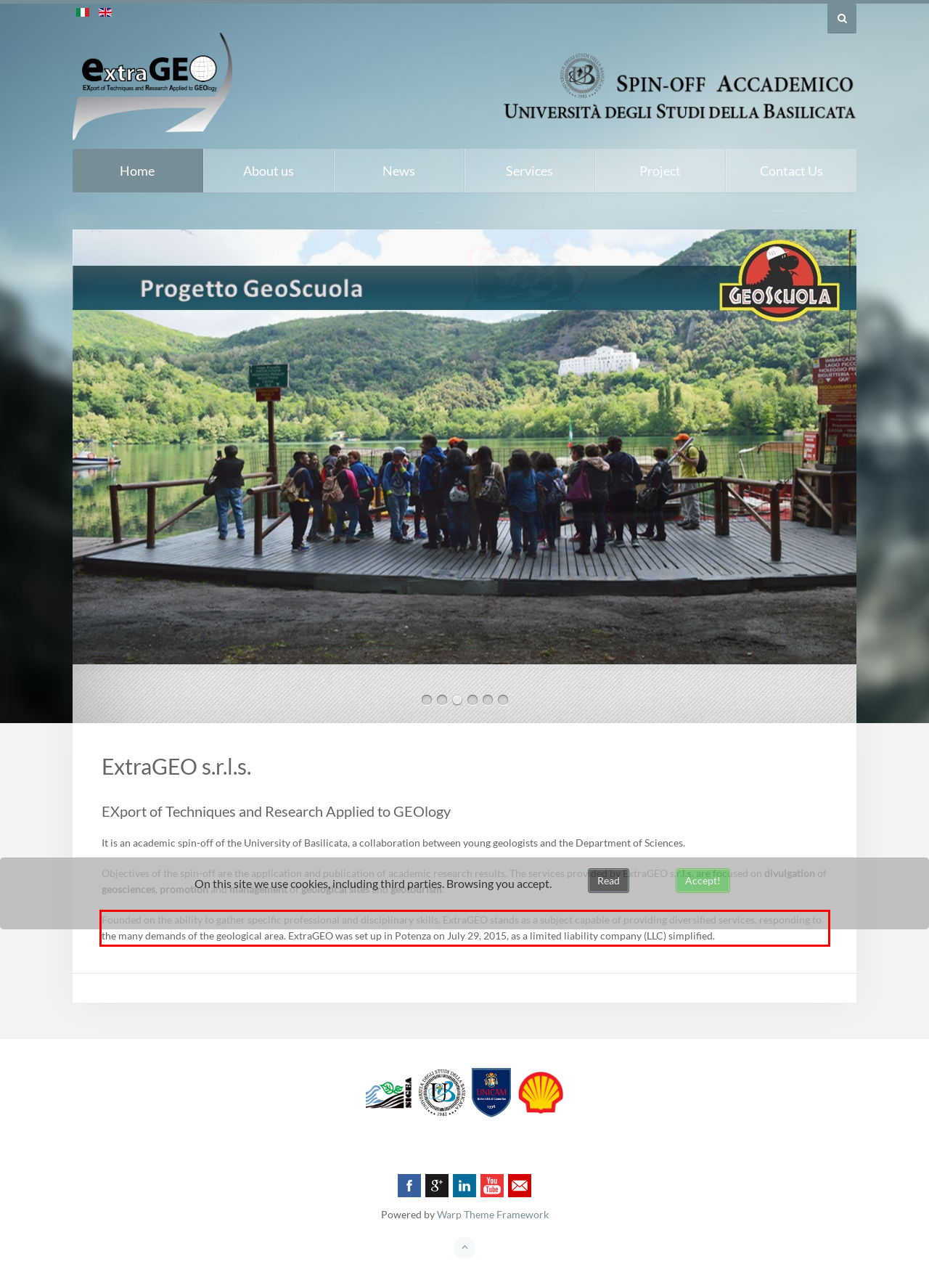Examine the webpage screenshot, find the red bounding box, and extract the text content within this marked area.

Founded on the ability to gather specific professional and disciplinary skills, ExtraGEO stands as a subject capable of providing diversified services, responding to the many demands of the geological area. ExtraGEO was set up in Potenza on July 29, 2015, as a limited liability company (LLC) simplified.